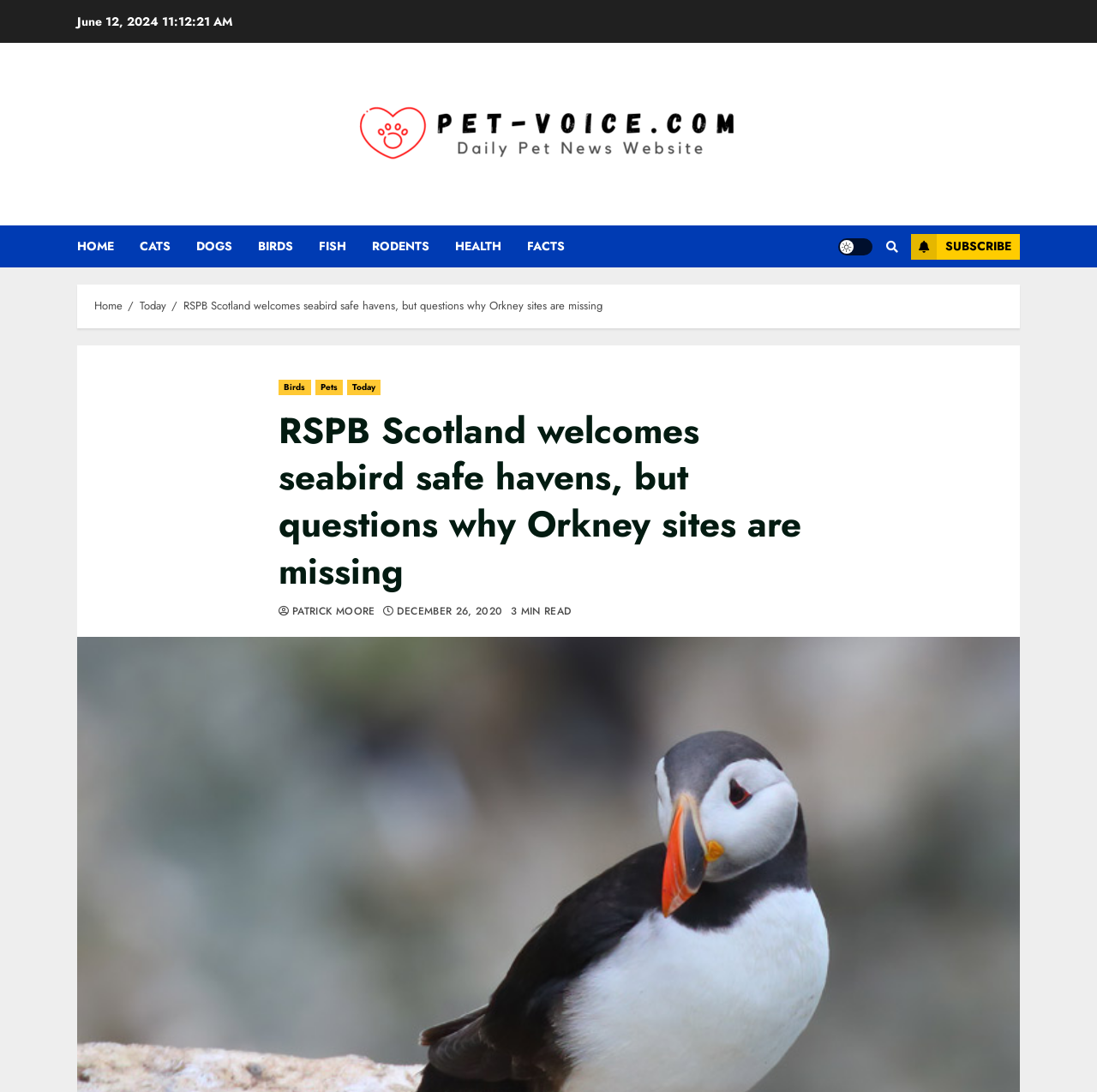Determine the bounding box coordinates for the clickable element to execute this instruction: "view today's news". Provide the coordinates as four float numbers between 0 and 1, i.e., [left, top, right, bottom].

[0.127, 0.272, 0.152, 0.288]